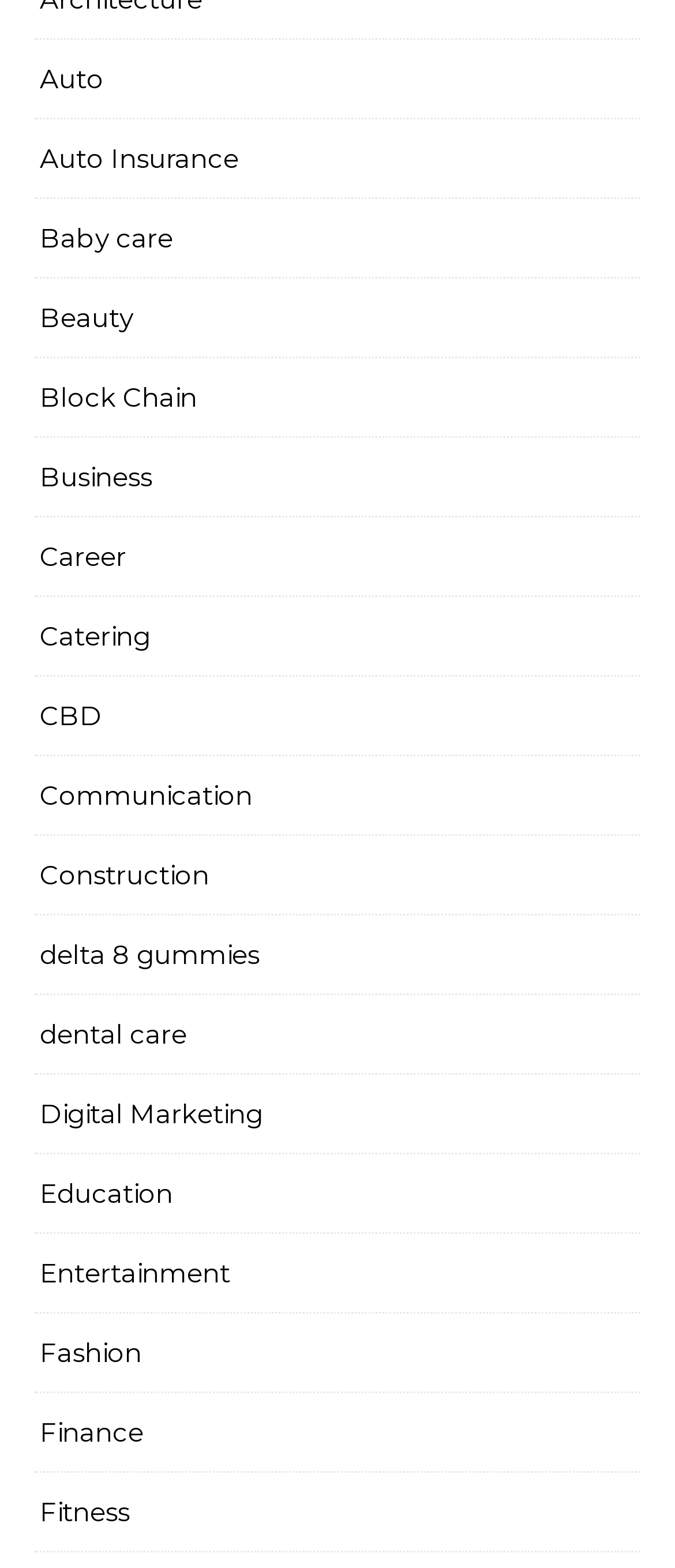Find the bounding box coordinates for the UI element that matches this description: "Web Sites, Articles & Documents".

None